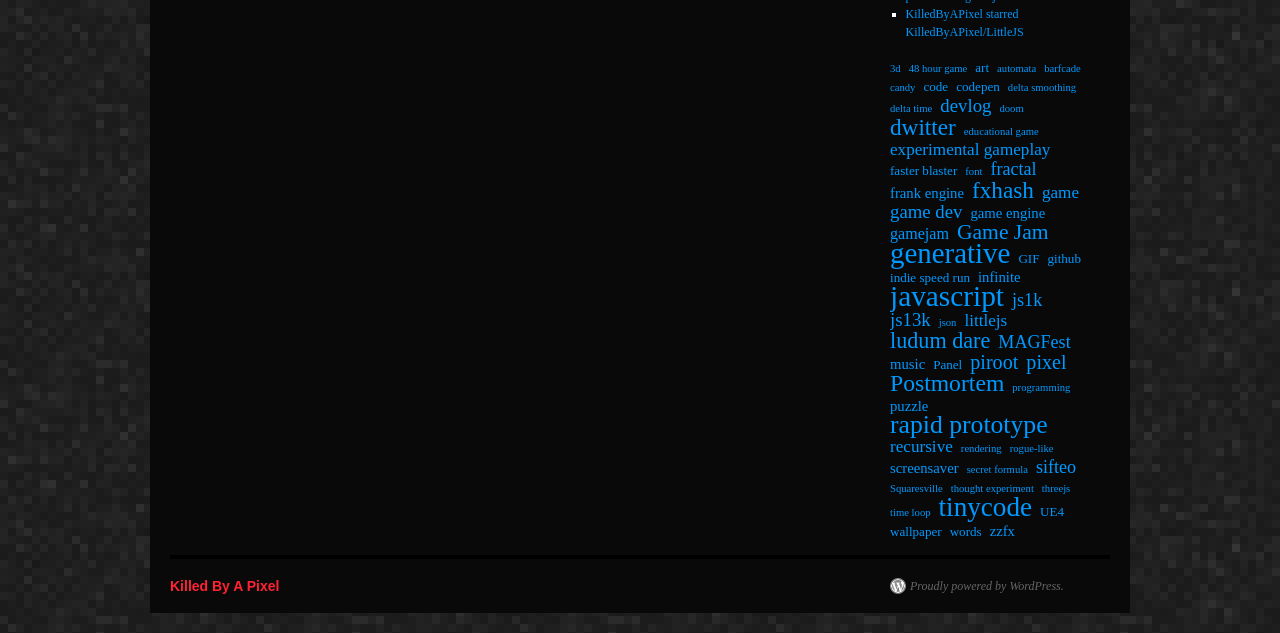Find the bounding box coordinates of the area to click in order to follow the instruction: "Check out generative games".

[0.695, 0.385, 0.789, 0.413]